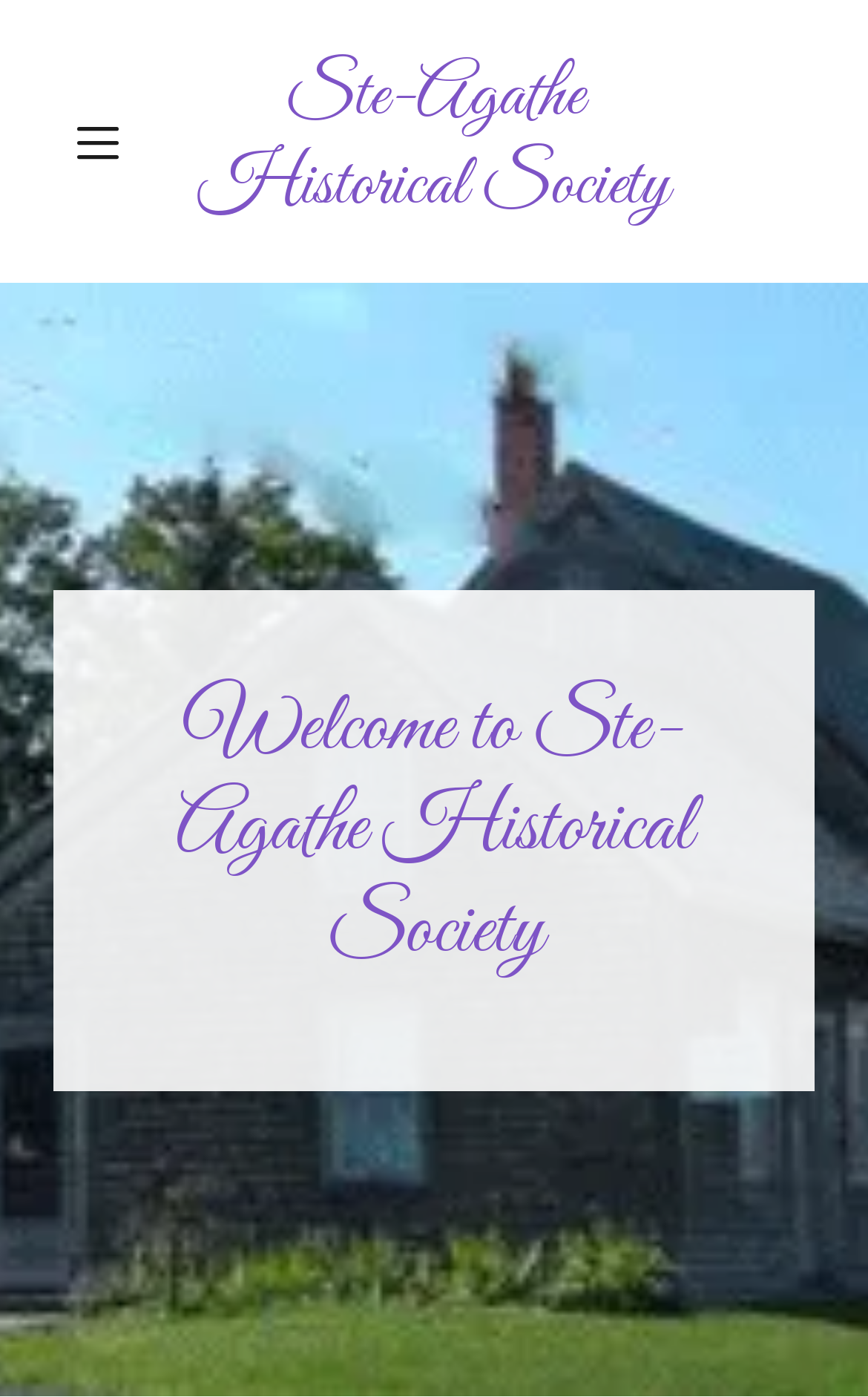Determine the bounding box coordinates of the UI element described by: "Ste-Agathe Historical Society".

[0.193, 0.038, 0.807, 0.164]